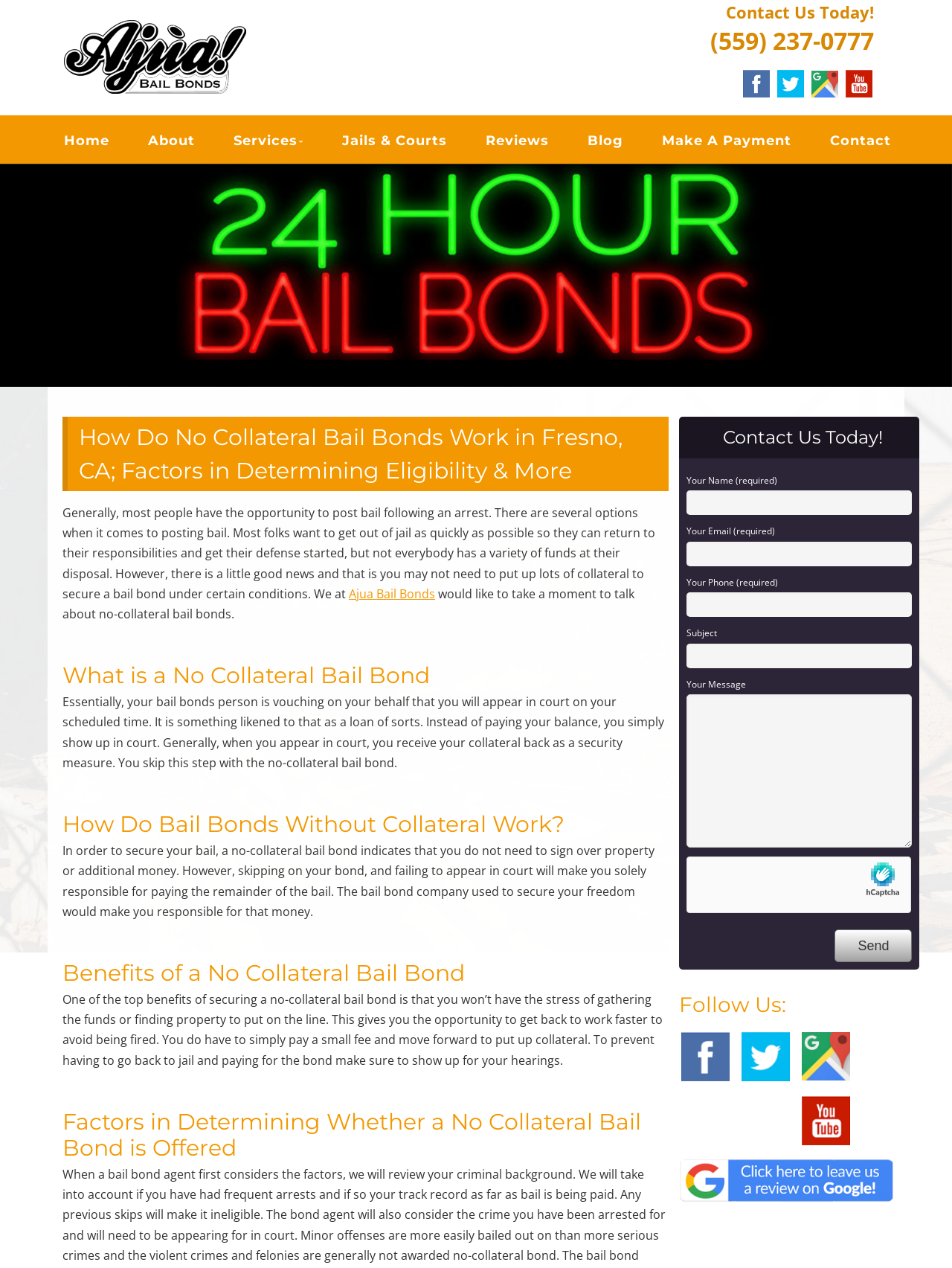Find the bounding box coordinates of the element to click in order to complete this instruction: "Click the 'About' link in the menu". The bounding box coordinates must be four float numbers between 0 and 1, denoted as [left, top, right, bottom].

[0.148, 0.097, 0.212, 0.123]